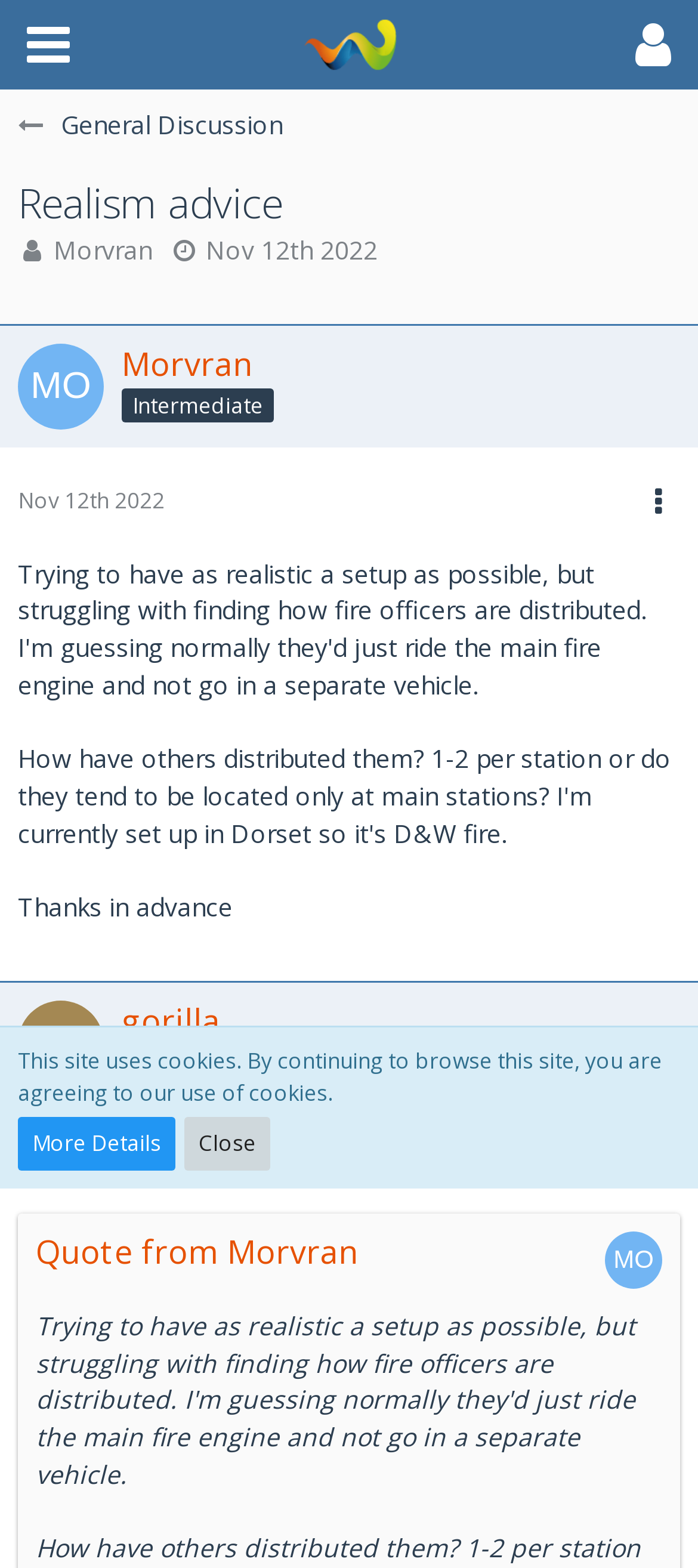Please identify the bounding box coordinates of where to click in order to follow the instruction: "View the 'General Discussion' page".

[0.062, 0.063, 0.974, 0.098]